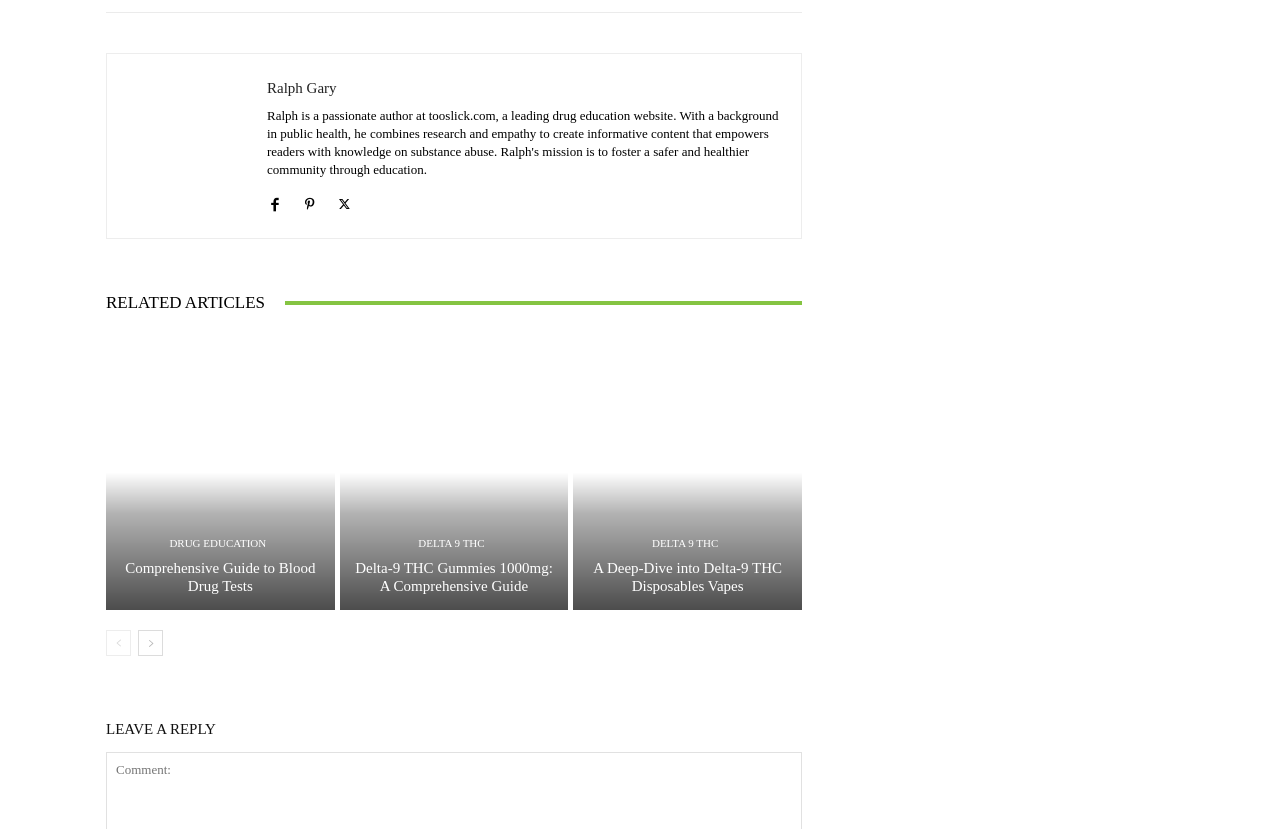What is the category of the article 'Delta-9 THC Gummies 1000mg: A Comprehensive Guide'?
Craft a detailed and extensive response to the question.

The webpage has a link to the article 'Delta-9 THC Gummies 1000mg: A Comprehensive Guide' with a category label 'DELTA 9 THC', indicating that the article belongs to the DELTA 9 THC category.